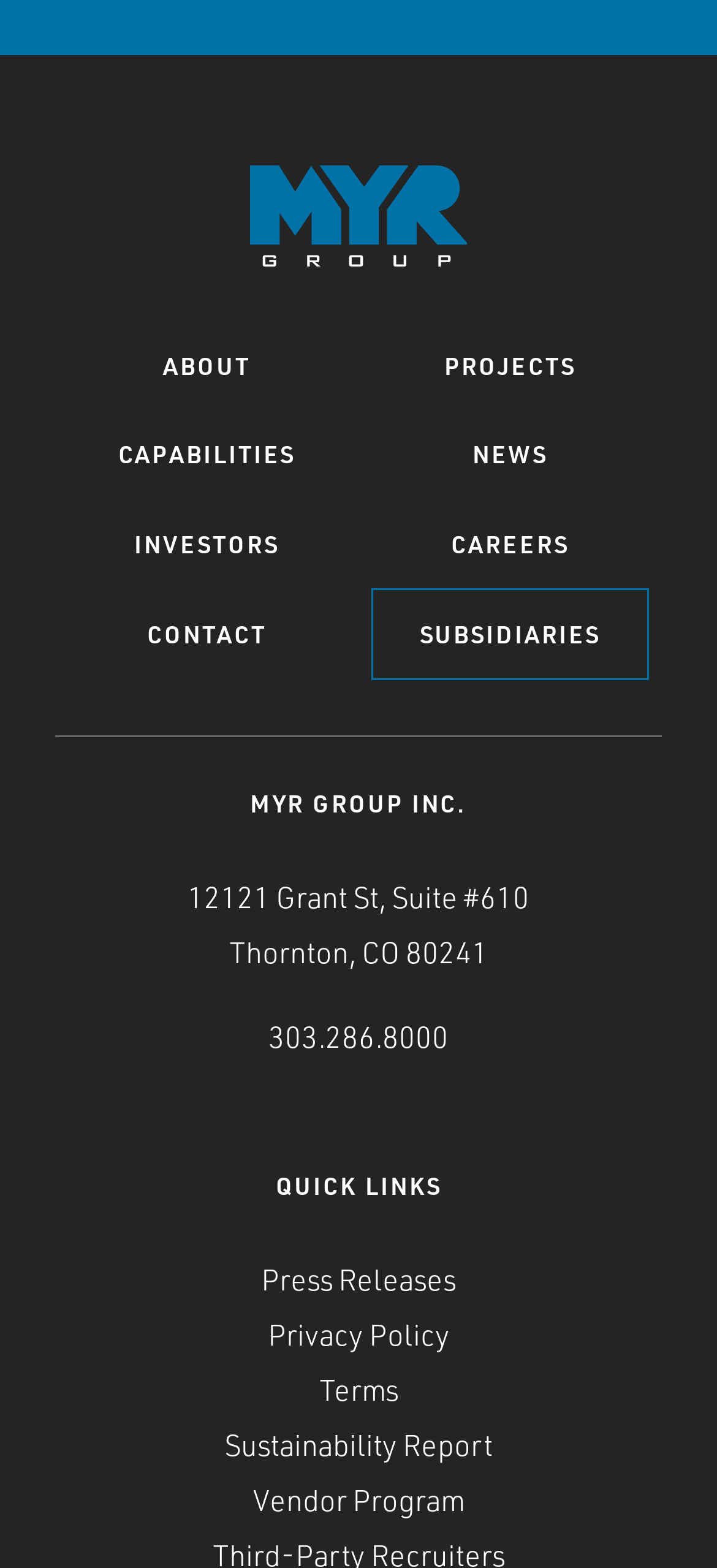What is the purpose of the QUICK LINKS section?
Answer with a single word or phrase, using the screenshot for reference.

Provide quick access to important pages